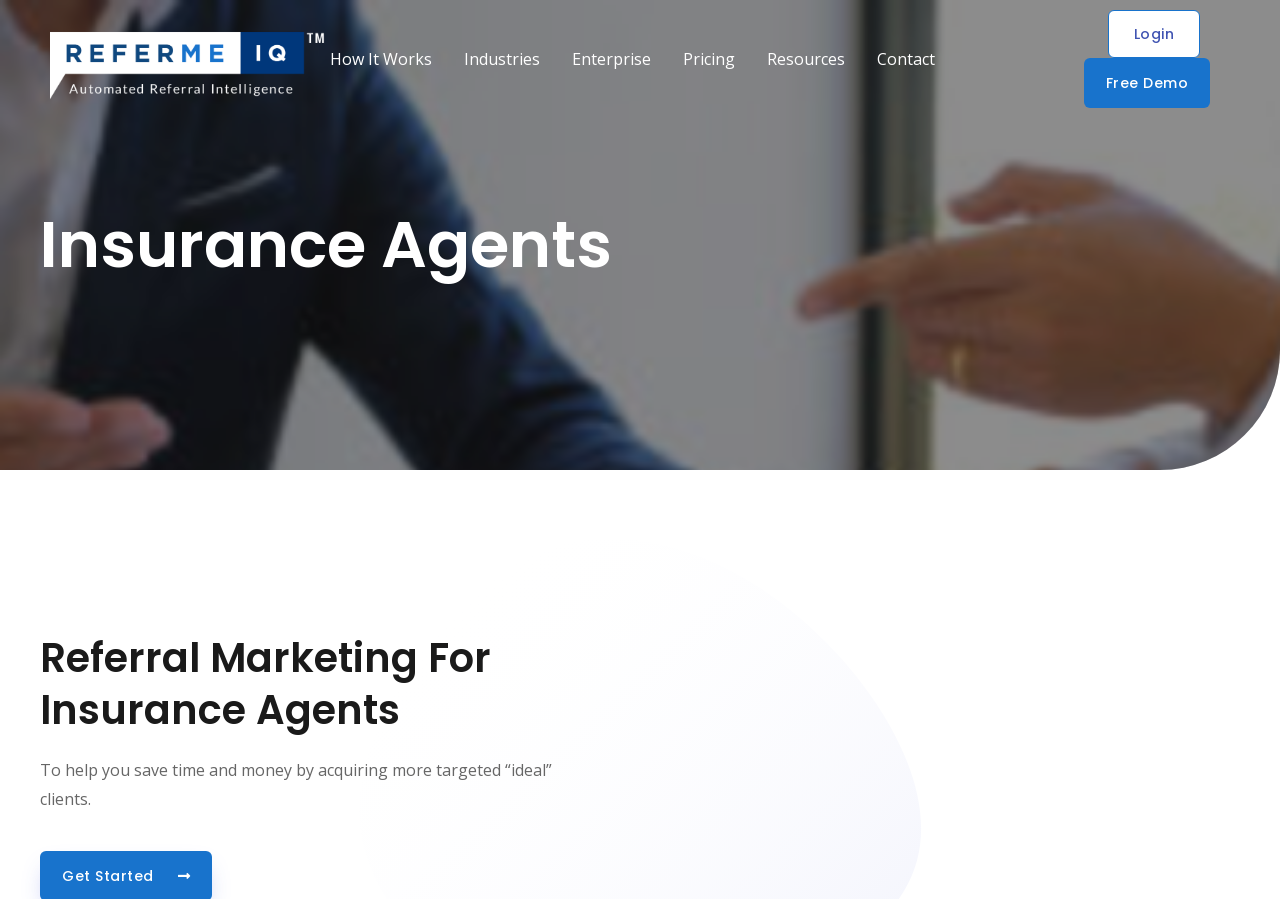Find the bounding box coordinates for the HTML element specified by: "How It Works".

[0.251, 0.04, 0.344, 0.091]